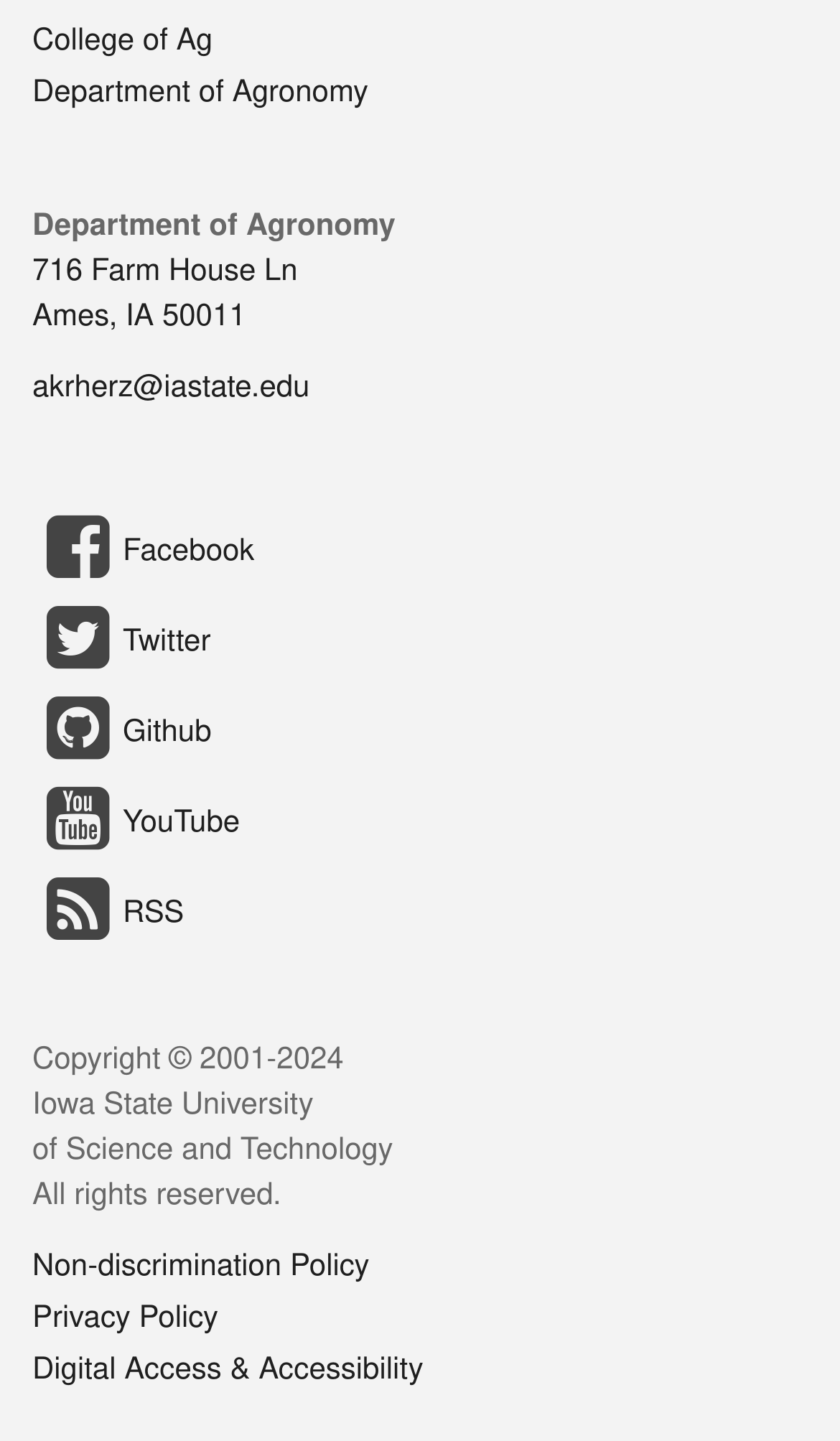Determine the bounding box coordinates for the region that must be clicked to execute the following instruction: "go to the Department of Agronomy".

[0.038, 0.055, 0.439, 0.076]